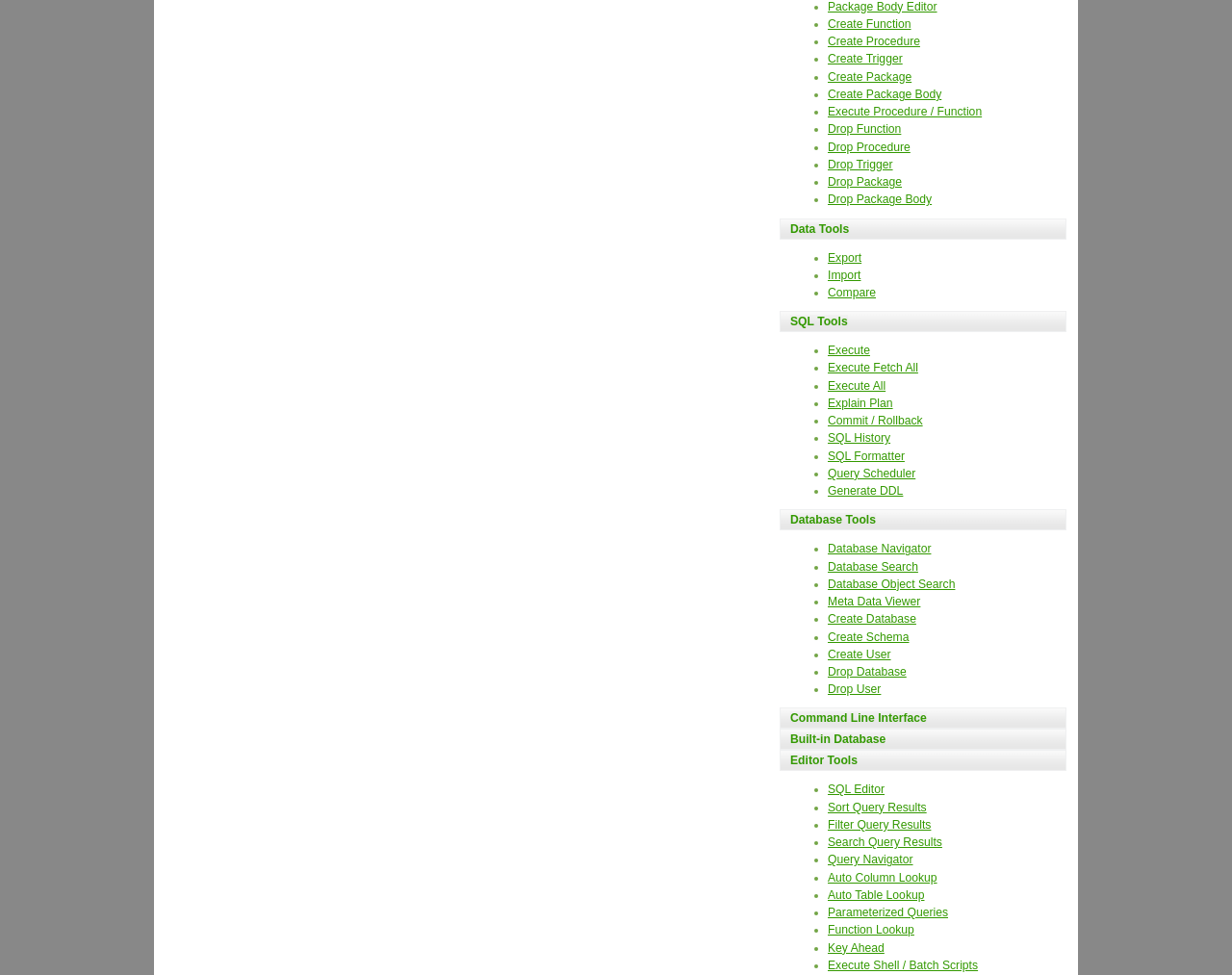What is the function of the 'SQL Formatter' link?
Please describe in detail the information shown in the image to answer the question.

Based on the context of the webpage, I inferred that the 'SQL Formatter' link is used to format SQL code, making it more readable and organized.